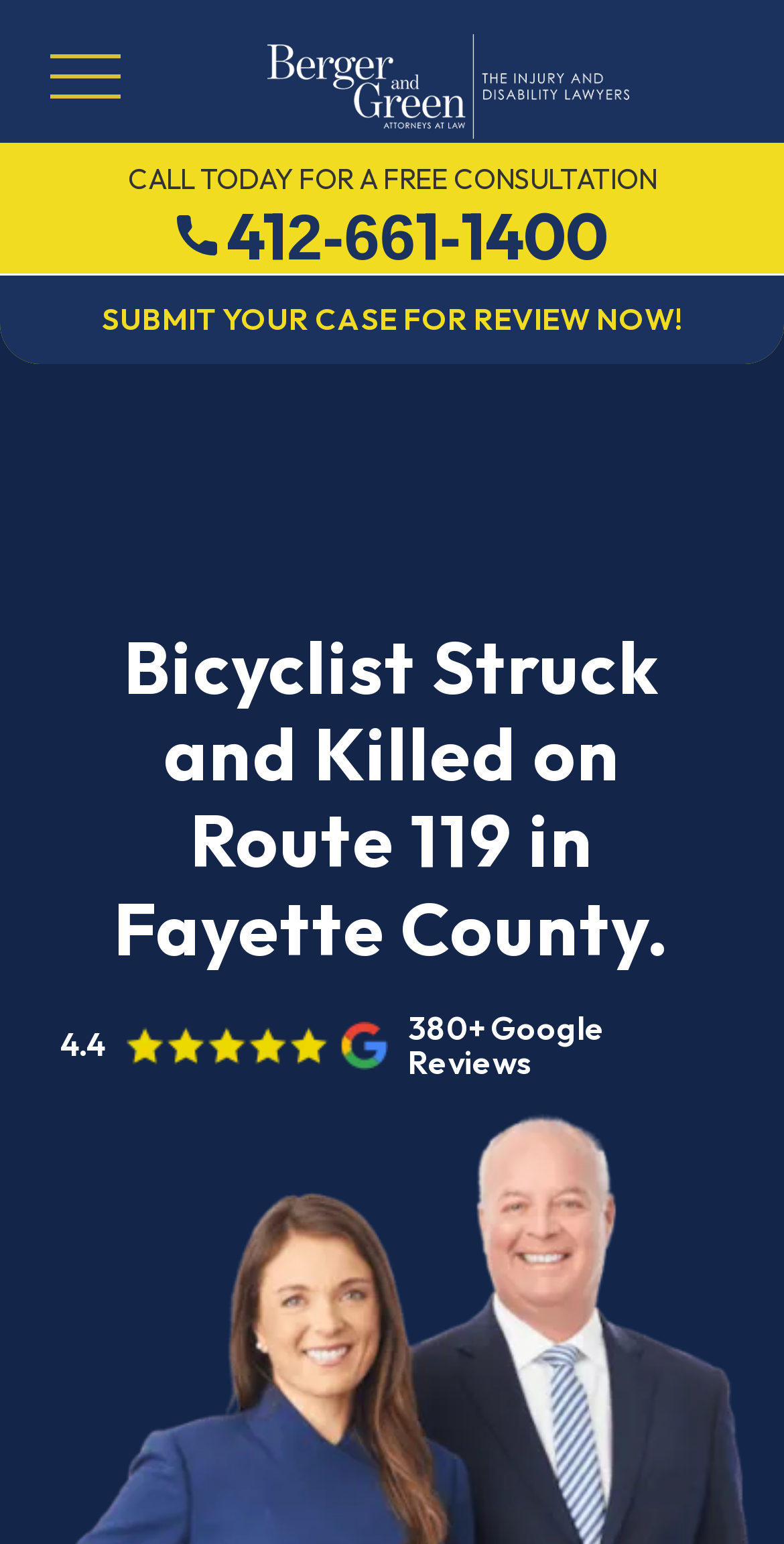What is the name of the law firm?
Using the image as a reference, answer with just one word or a short phrase.

Berger & Green Lawyers